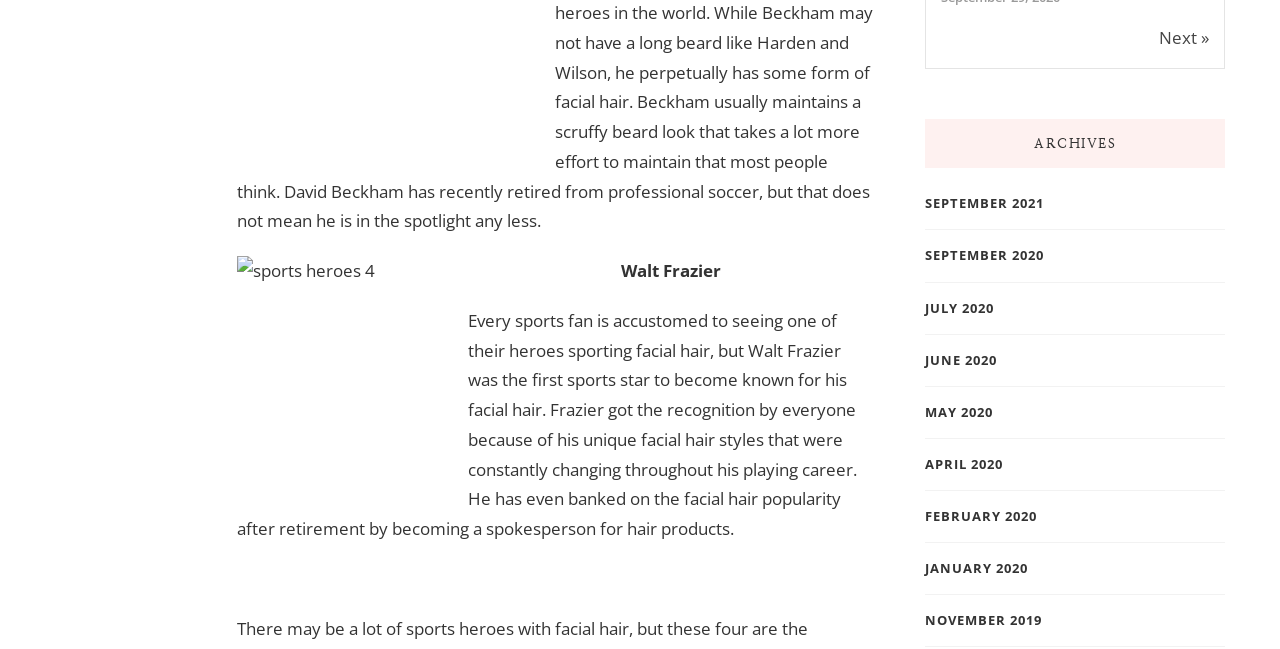Respond to the following query with just one word or a short phrase: 
What is the text of the link at the bottom right corner?

Next »